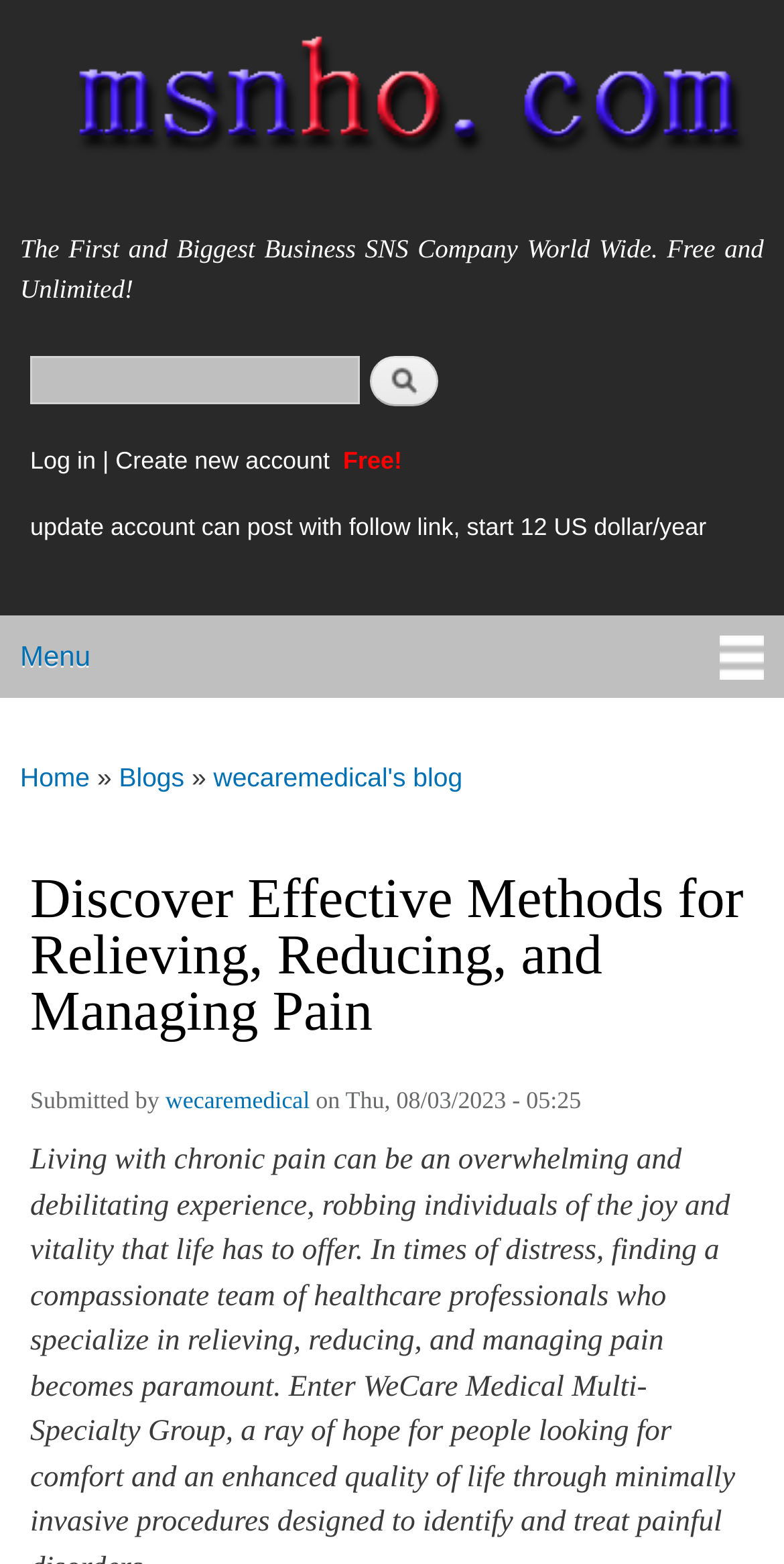Could you indicate the bounding box coordinates of the region to click in order to complete this instruction: "Create a new account".

[0.147, 0.286, 0.429, 0.304]